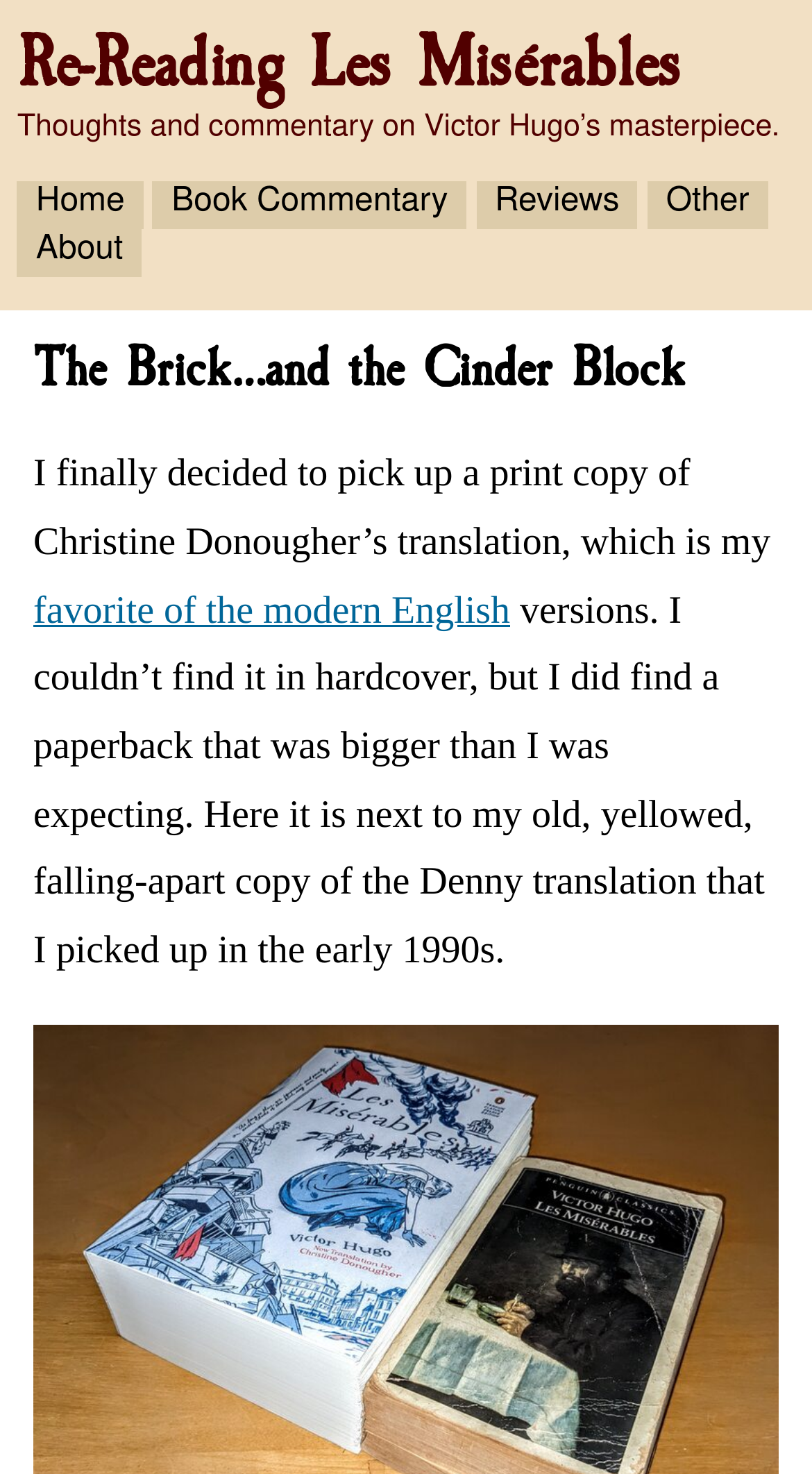Using a single word or phrase, answer the following question: 
How many links are present in the top navigation bar?

5